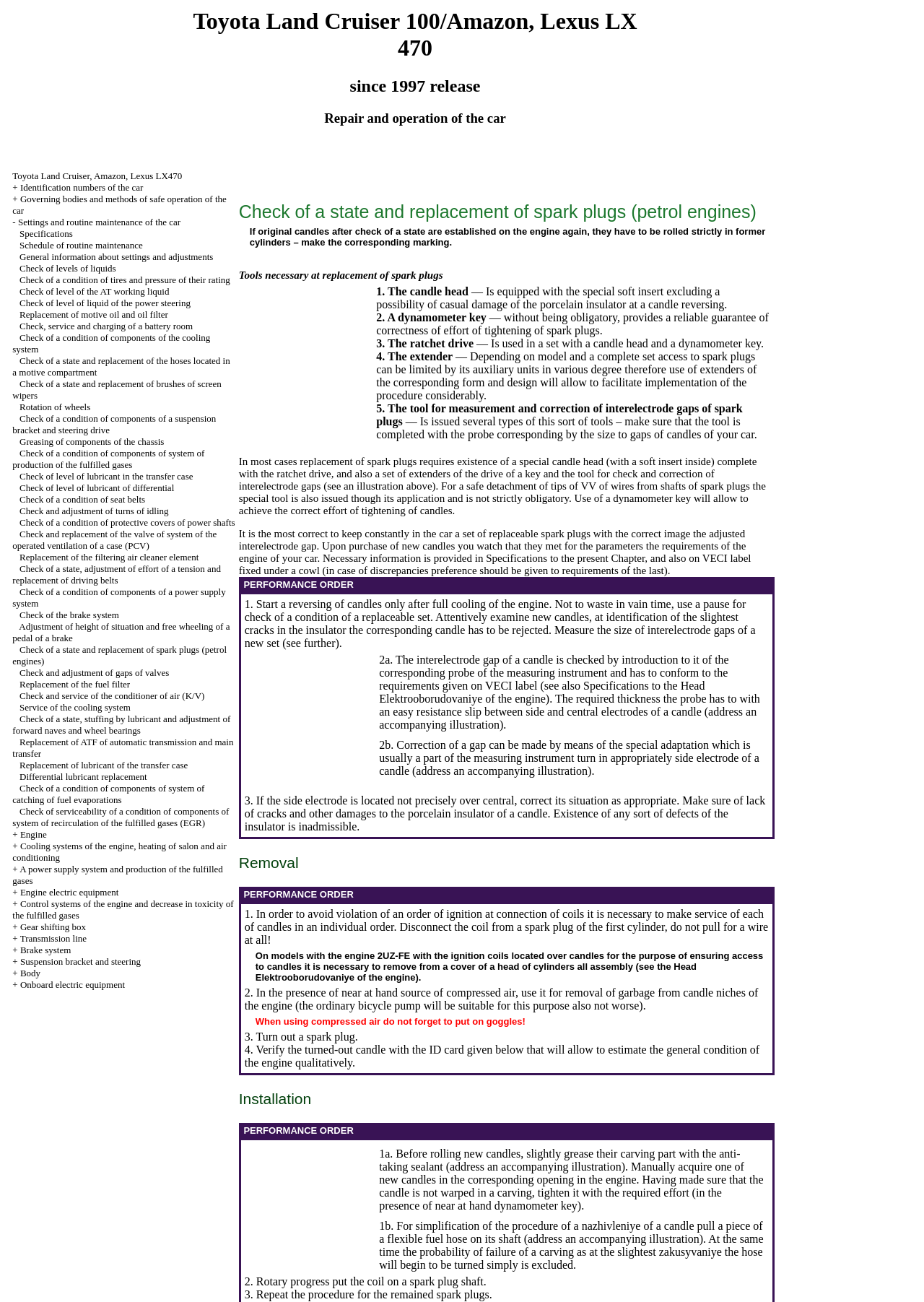What is the purpose of the webpage?
Could you answer the question with a detailed and thorough explanation?

The webpage provides information and guidance on the repair and operation of the Toyota Land Cruiser 100/Amazon, Lexus LX 470 car, including checks, maintenance, and replacement of various car parts.